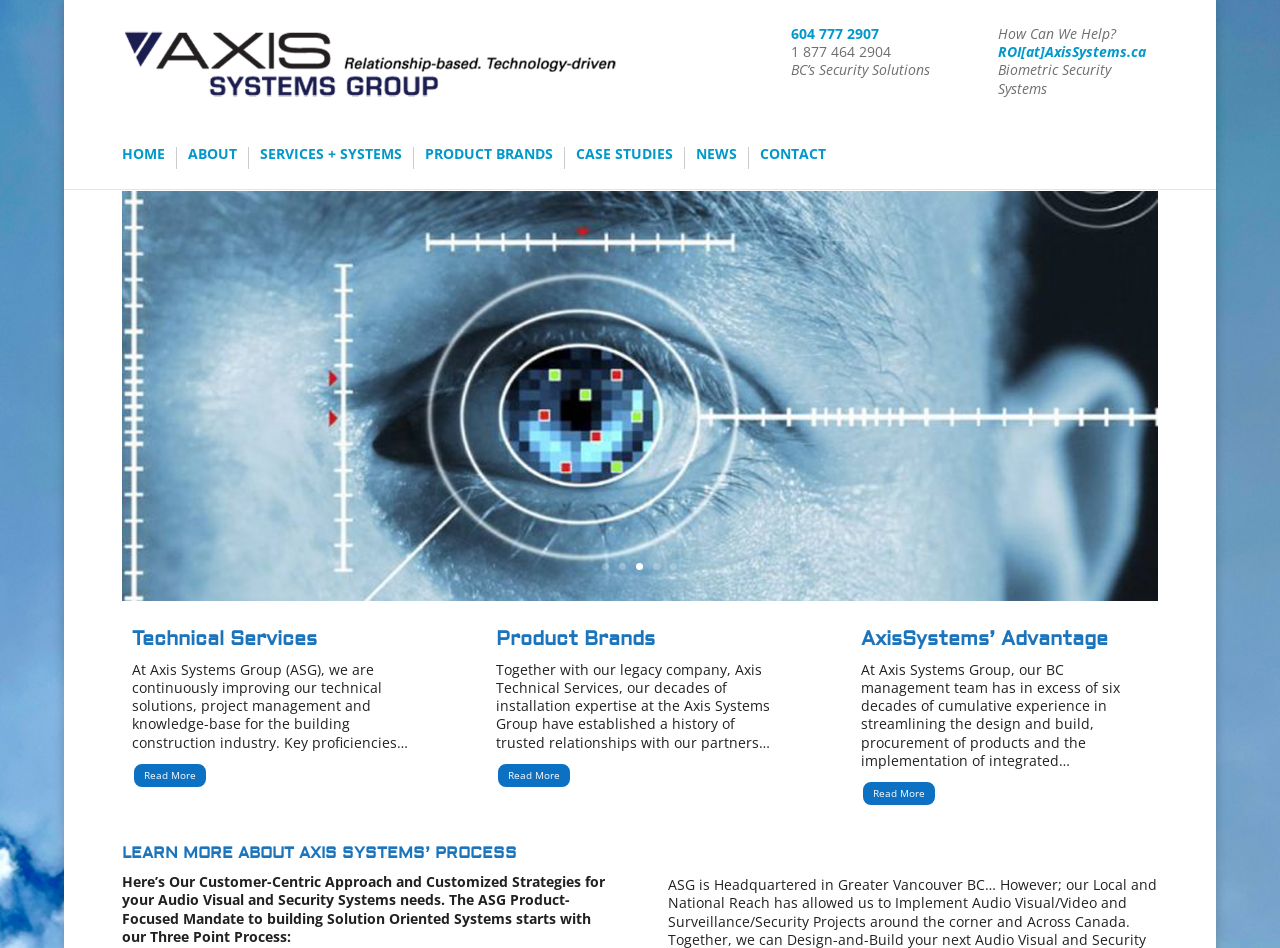Given the element description Read More, specify the bounding box coordinates of the corresponding UI element in the format (top-left x, top-left y, bottom-right x, bottom-right y). All values must be between 0 and 1.

[0.672, 0.823, 0.732, 0.851]